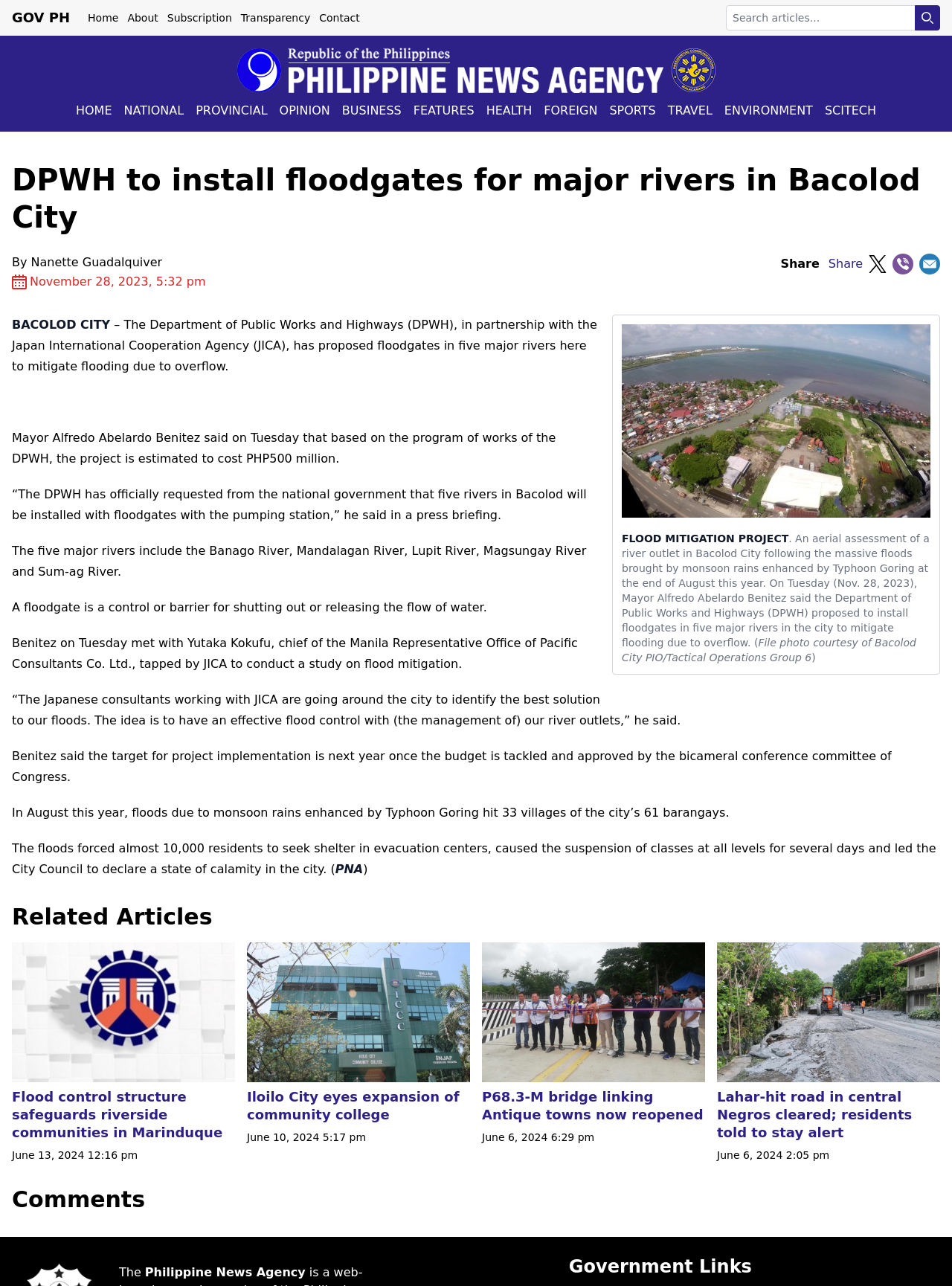Examine the screenshot and answer the question in as much detail as possible: What is the estimated cost of the project?

According to the article, Mayor Alfredo Abelardo Benitez said that based on the program of works of the DPWH, the project is estimated to cost PHP500 million.